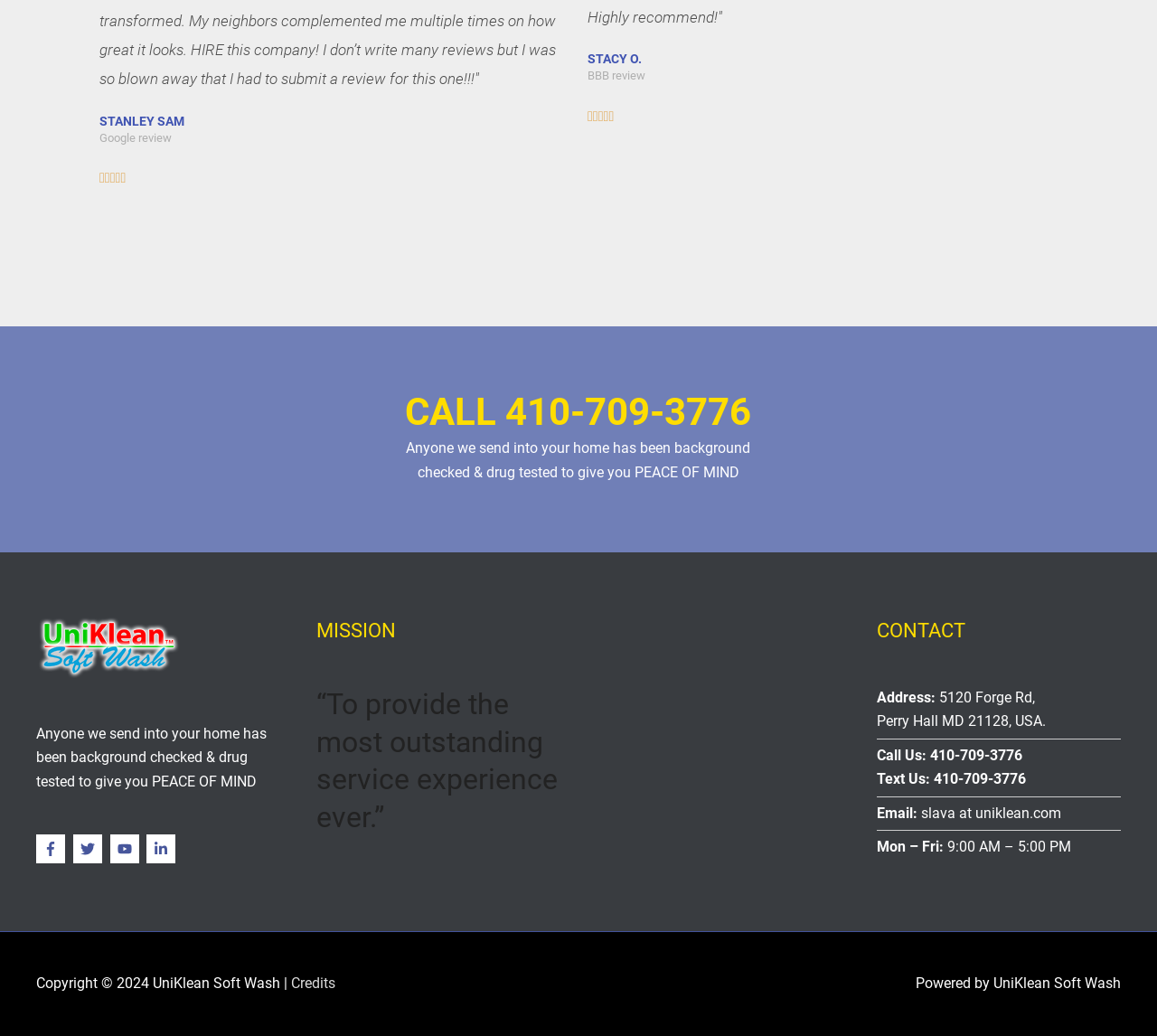What is the name of the company?
Answer briefly with a single word or phrase based on the image.

UniKlean Soft Wash